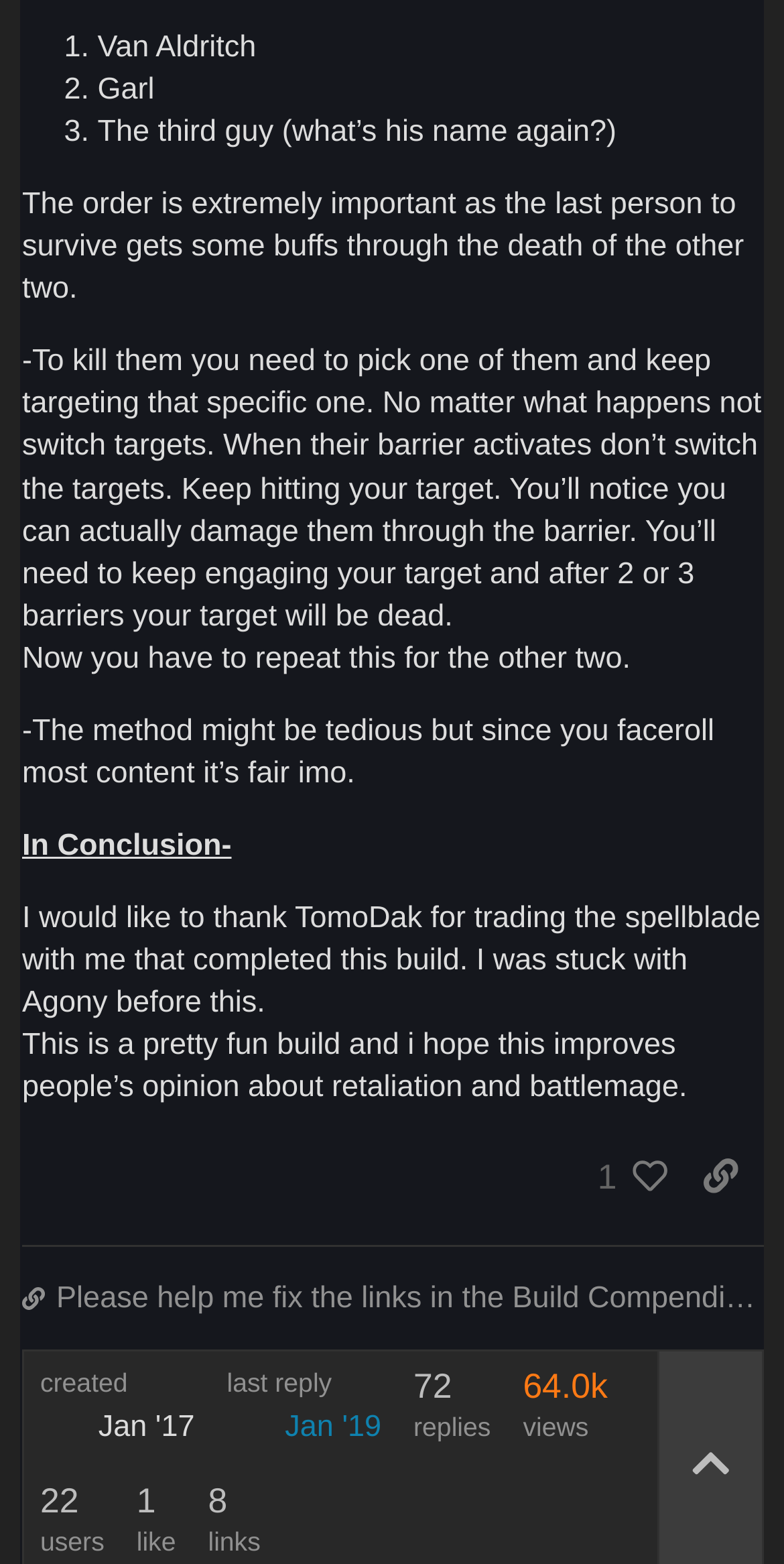Identify the bounding box coordinates for the UI element described by the following text: "title="collapse topic details"". Provide the coordinates as four float numbers between 0 and 1, in the format [left, top, right, bottom].

[0.838, 0.28, 0.972, 0.424]